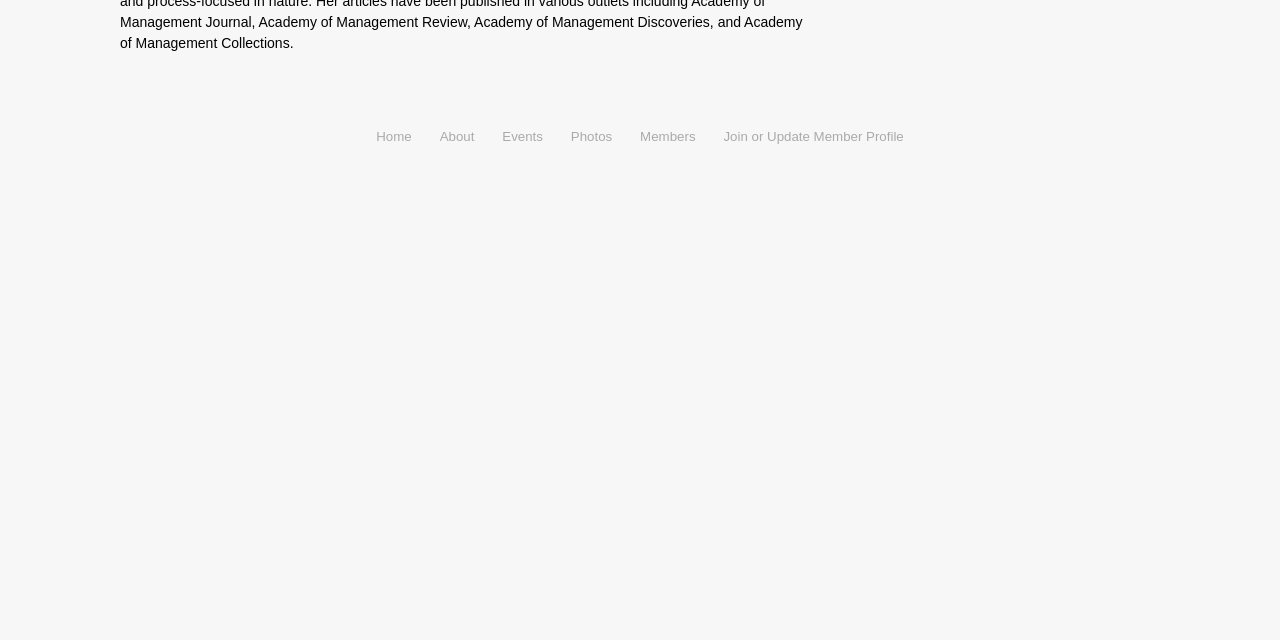Provide the bounding box coordinates of the HTML element this sentence describes: "Join or Update Member Profile". The bounding box coordinates consist of four float numbers between 0 and 1, i.e., [left, top, right, bottom].

[0.562, 0.194, 0.709, 0.233]